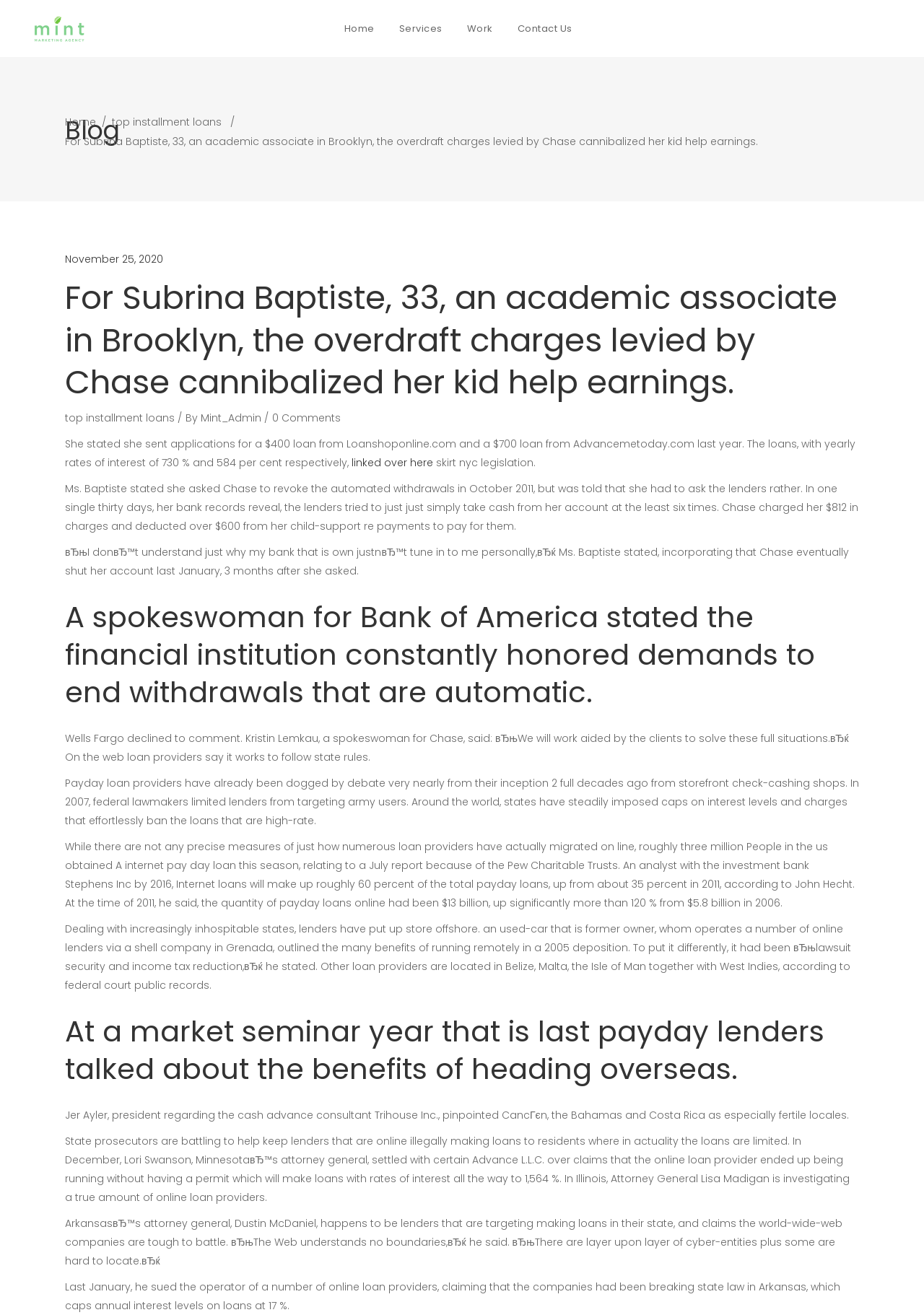Describe the webpage meticulously, covering all significant aspects.

This webpage appears to be a news article or blog post about payday loans and their impact on individuals. At the top of the page, there is a logo and a navigation menu with links to "Home", "Services", "Work", and "Contact Us". Below the navigation menu, there is a table with a heading "Blog" and a breadcrumb trail showing the current page's location within the website.

The main content of the page is a news article about a woman named Subrina Baptiste who was charged overdraft fees by Chase Bank after taking out payday loans from online lenders. The article describes her experience and the challenges she faced in trying to stop the automatic withdrawals from her account.

The article is divided into several sections, each with a heading and a block of text. There are also links to related articles or sources, such as "top installment loans" and "linked over here". The text is dense and informative, with quotes from Subrina Baptiste and other individuals involved in the payday lending industry.

Throughout the article, there are references to specific companies and organizations, such as Bank of America, Wells Fargo, and the Pew Charitable Trusts. There are also mentions of different states and countries, such as New York, Minnesota, and Grenada, which are relevant to the topic of payday lending.

Overall, the webpage appears to be a well-researched and informative article about the payday lending industry and its impact on individuals.